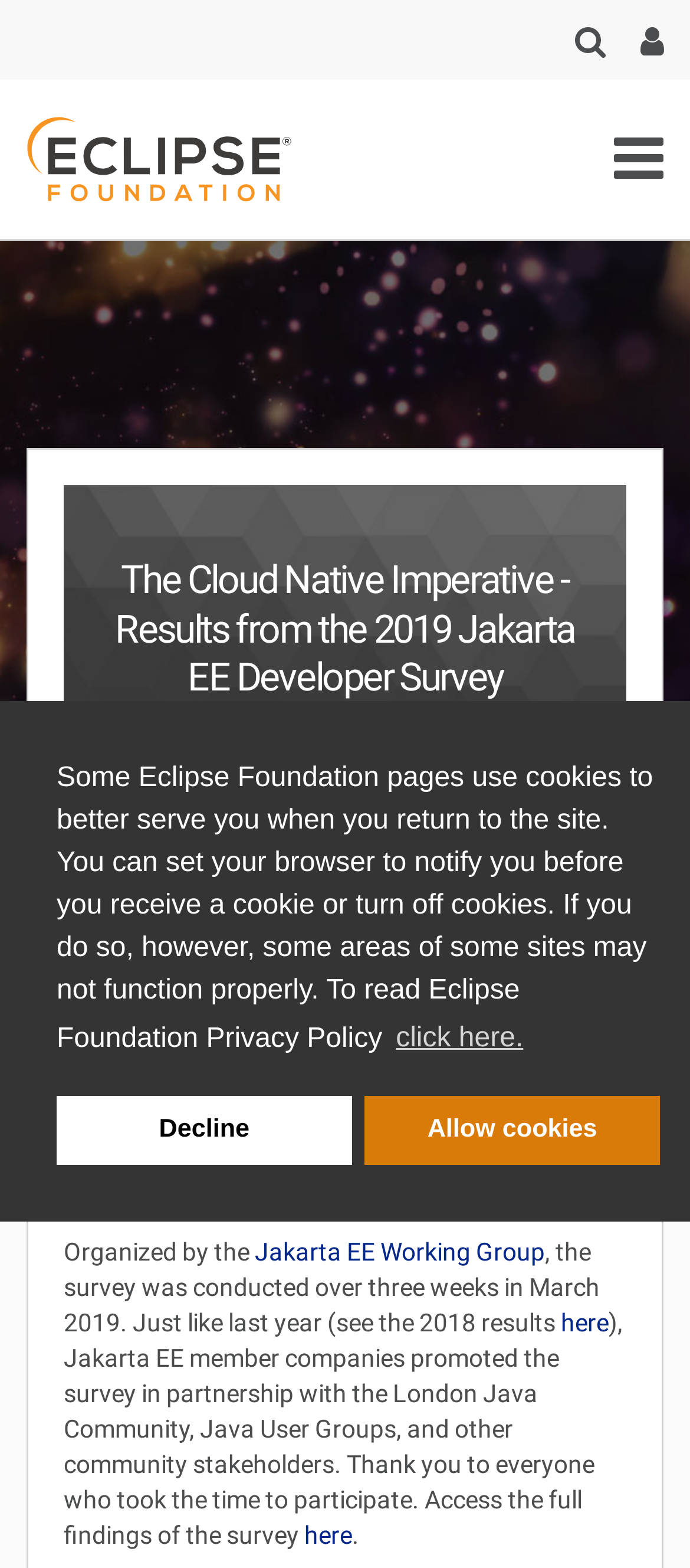Determine the bounding box coordinates for the area you should click to complete the following instruction: "View series page".

None